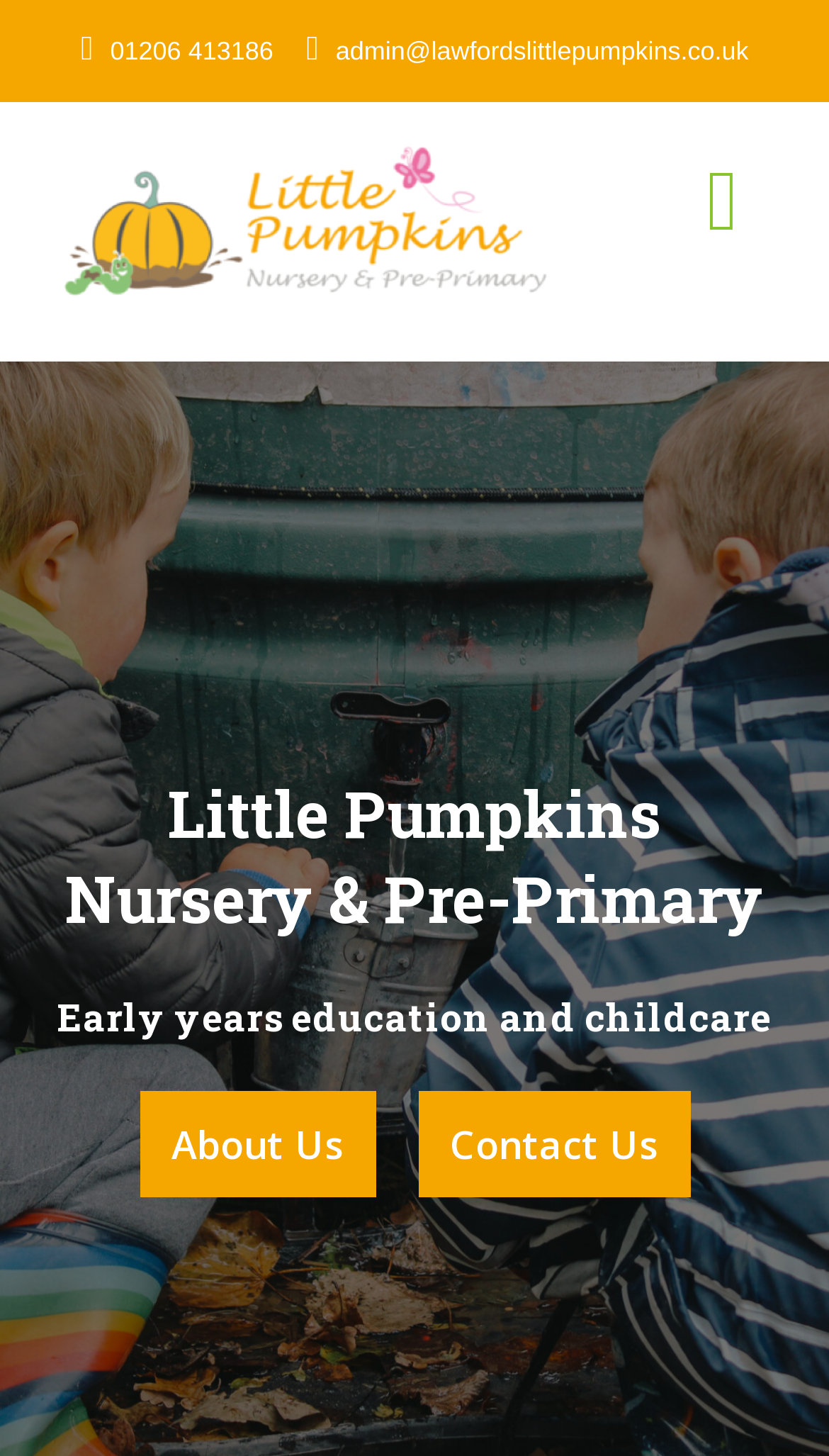Based on what you see in the screenshot, provide a thorough answer to this question: What is the first menu item in the navigation menu?

I found the first menu item by looking at the navigation menu at the top of the page, where I saw a link with the text 'HOME'.